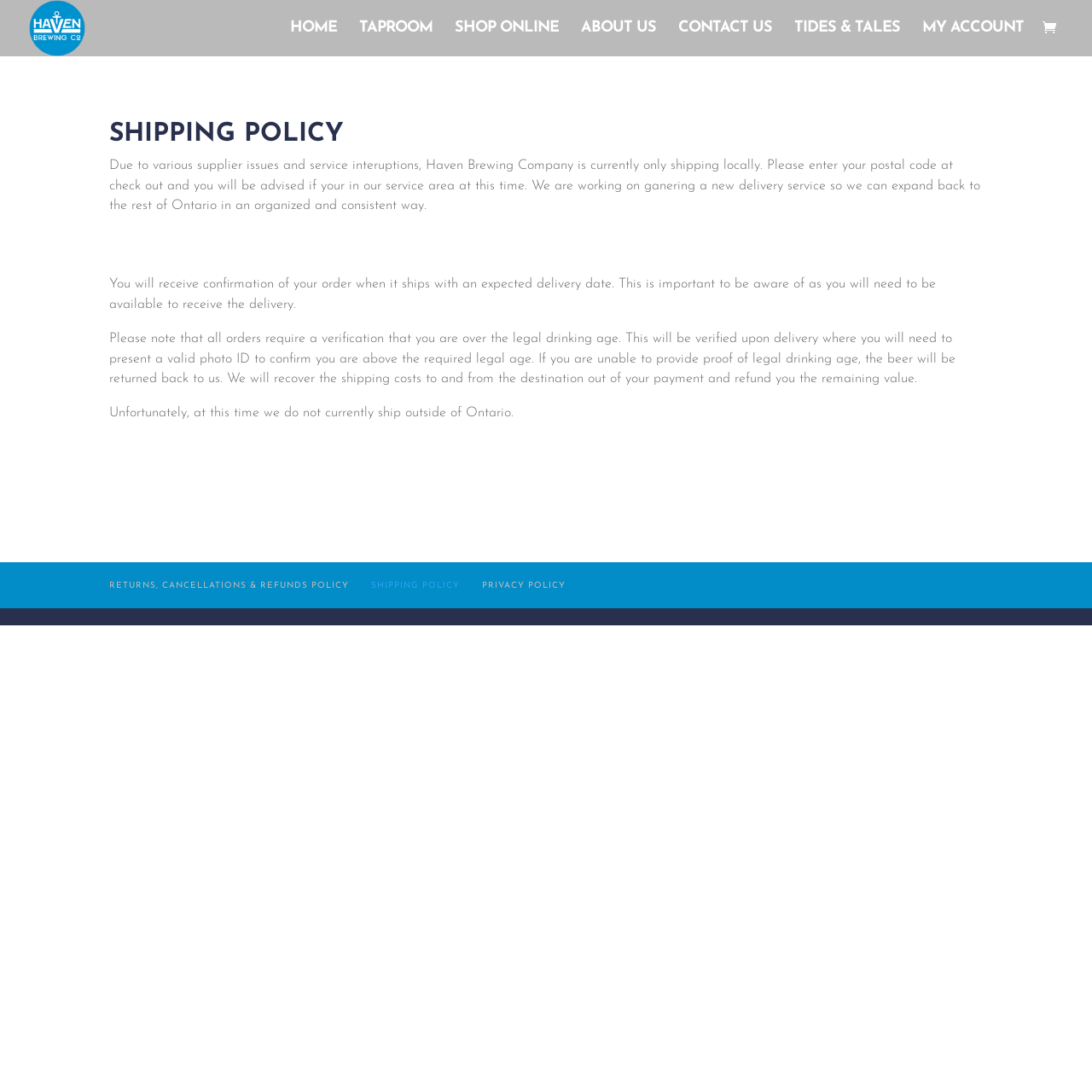Using the information in the image, give a detailed answer to the following question: What is required for delivery verification?

According to the webpage, upon delivery, a valid photo ID is required to confirm that the recipient is above the legal drinking age. This is stated in the SHIPPING POLICY section of the webpage.